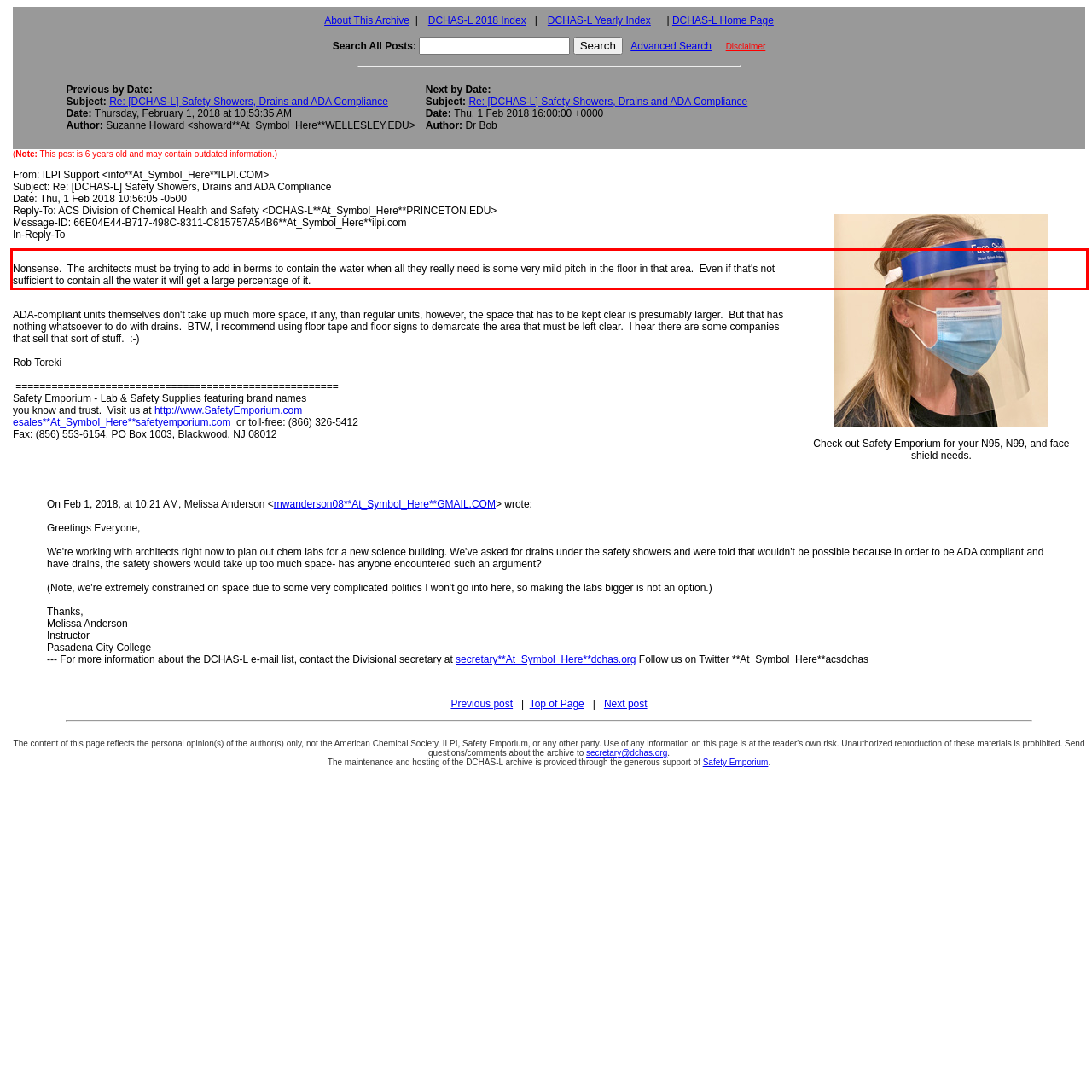Given a webpage screenshot with a red bounding box, perform OCR to read and deliver the text enclosed by the red bounding box.

Nonsense. The architects must be trying to add in berms to contain the water when all they really need is some very mild pitch in the floor in that area. Even if that's not sufficient to contain all the water it will get a large percentage of it.